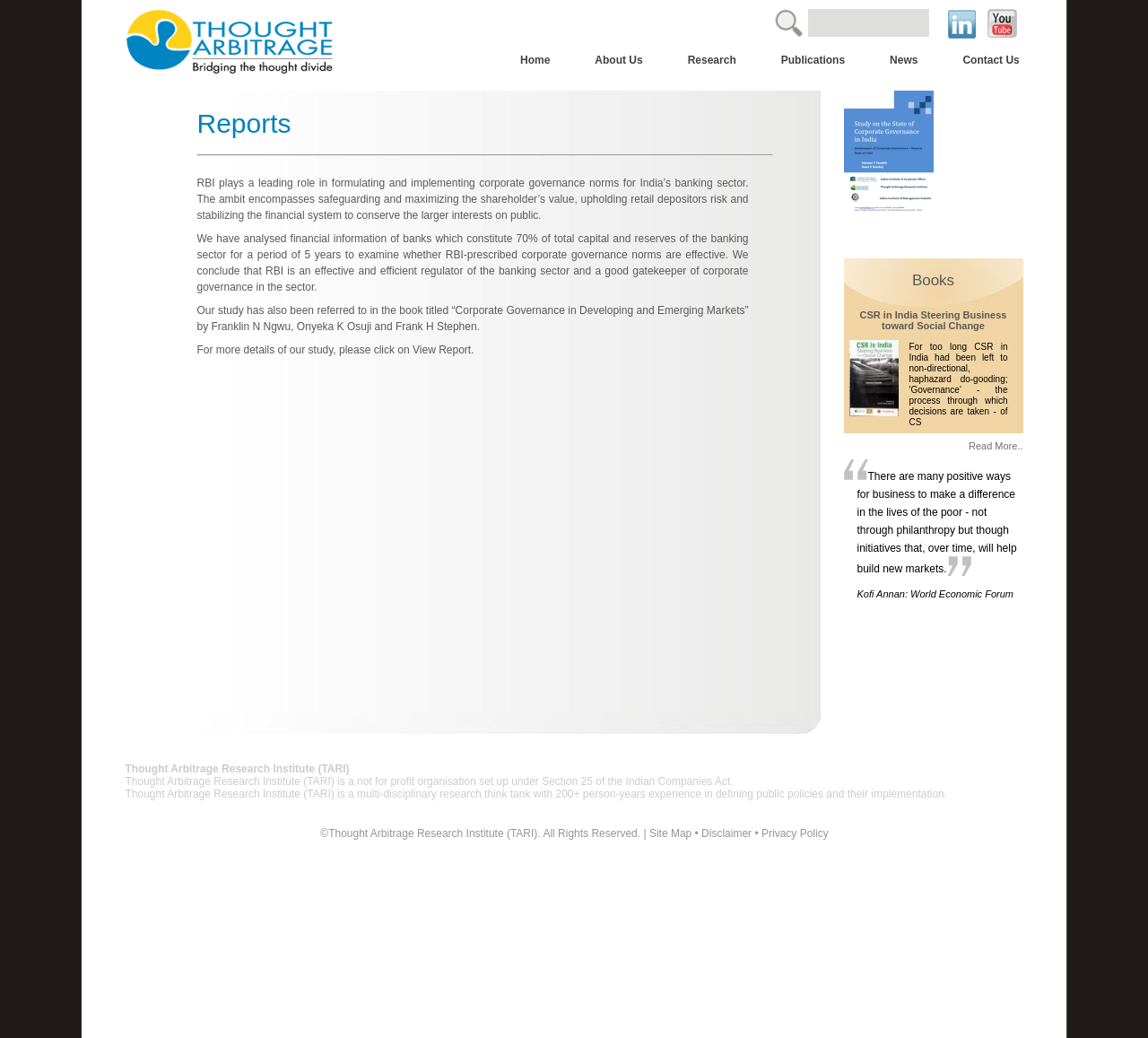Generate a thorough description of the webpage.

The webpage is about the Thought Arbitrage Research Institute (TARI) and its study on the state of corporate governance in India. At the top, there is a link to the institute's name, followed by a search bar with a submit button and a textbox. To the right of the search bar, there are two small images with links.

The main content of the page is divided into sections. The first section has a heading "Reports" and a horizontal separator below it. This section contains three paragraphs of text discussing the institute's study on corporate governance in the Indian banking sector. The text explains the study's methodology and conclusions, and also mentions that the study has been referred to in a book.

Below the "Reports" section, there are two columns of content. The left column has a heading "Books" with a link to view more information. The right column has a heading "CSR in India Steering Business toward Social Change" with an image and a link to "Read More". Below the image, there is a quote from Kofi Annan about business making a difference in the lives of the poor.

Further down the page, there is a section with a heading "Thought Arbitrage Research Institute (TARI)" that provides information about the institute, including its mission and experience. At the bottom of the page, there is a copyright notice, followed by links to the site map, disclaimer, and privacy policy.

The webpage has a navigation menu at the top with links to "Home", "About Us", "Research", "Publications", "News", and "Contact Us".